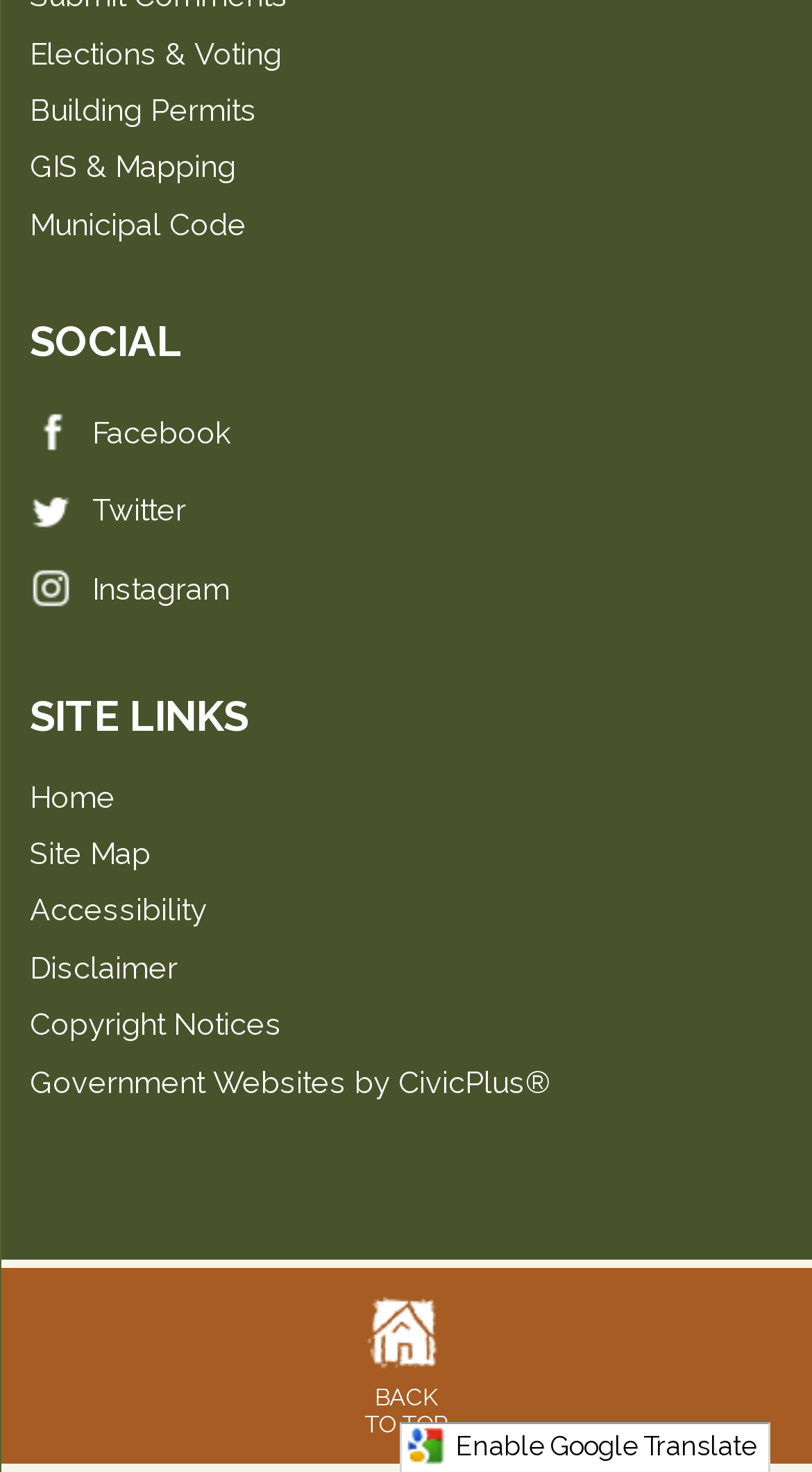Please analyze the image and give a detailed answer to the question:
Is there a link to go back to the top of the page?

I found a link at the bottom of the page that says 'BACK TO TOP', which suggests that it allows users to go back to the top of the page, so the answer is 'Yes'.